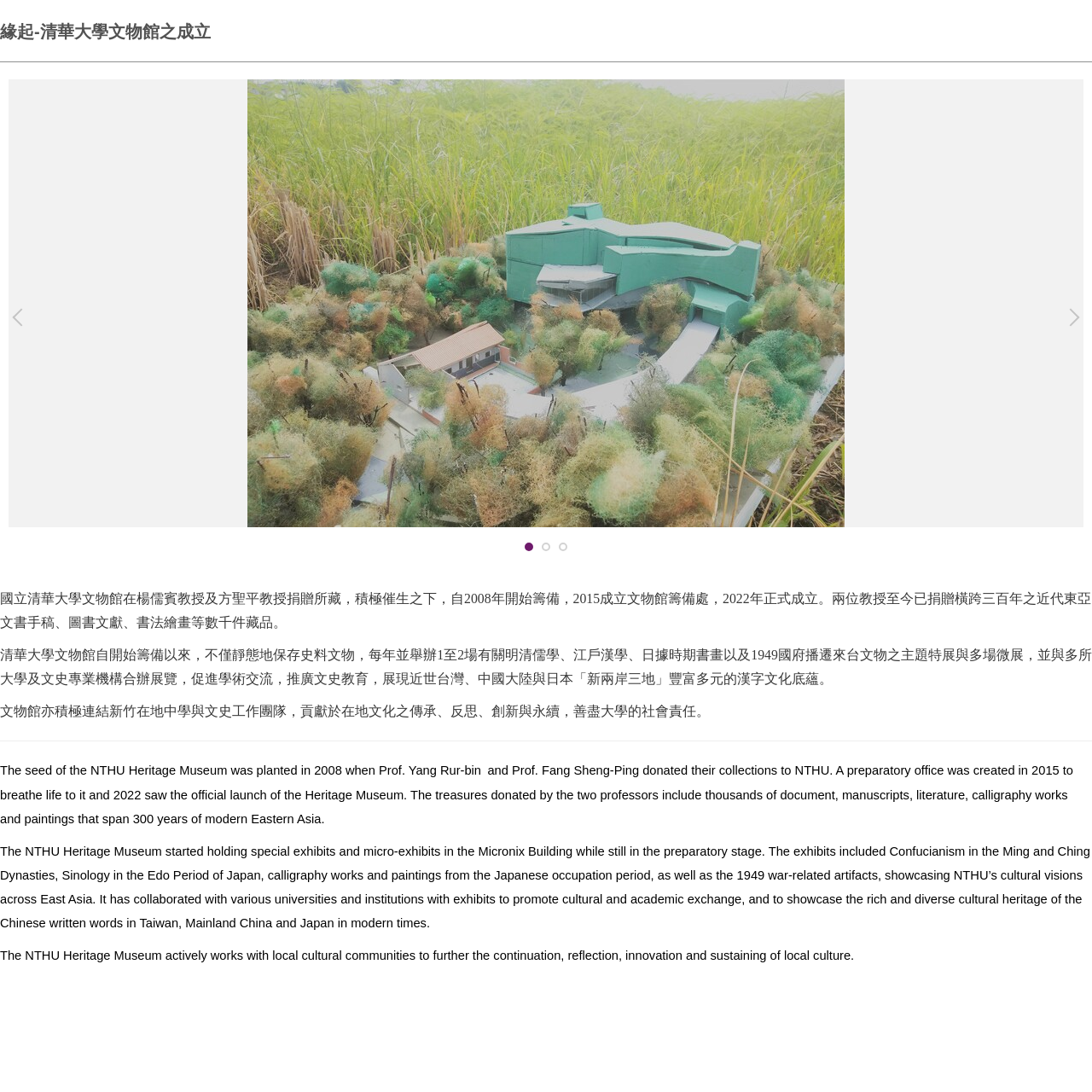Offer a comprehensive narrative for the image inside the red bounding box.

This image is an illustration related to the NTHU Heritage Museum, specifically reflecting its mission and historical context. The museum, initiated in 2008 under the guidance of Professors Yang Rur-bin and Fang Sheng-Ping, showcases a diverse collection encompassing thousands of artifacts, including modern Eastern Asian manuscripts, literature, and artworks. Officially established in 2022, the museum actively engages with local communities to promote cultural heritage and education. The image likely symbolizes the museum's commitment to preserving and sharing the rich cultural narratives of East Asia, weaving together past and present within the educational framework of National Tsing Hua University.